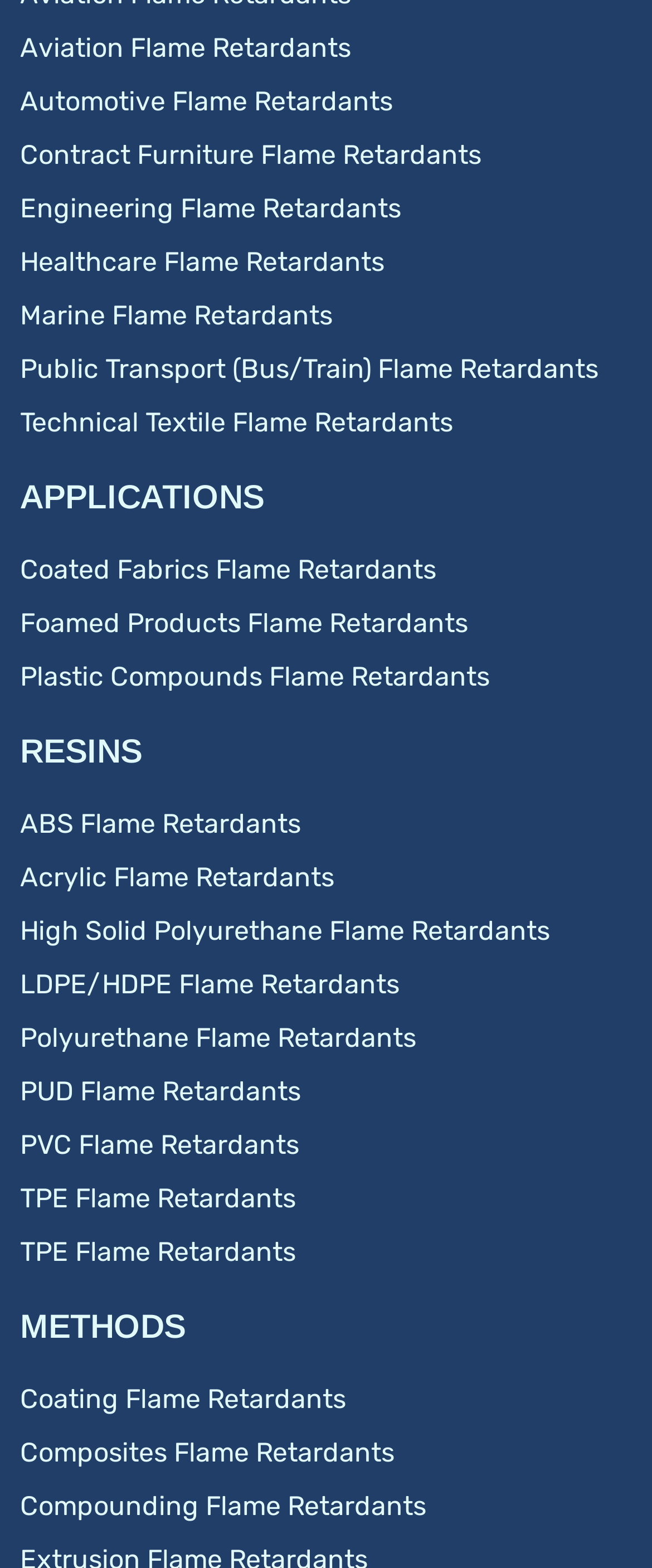How many categories of flame retardants are there?
Using the image as a reference, answer the question with a short word or phrase.

3